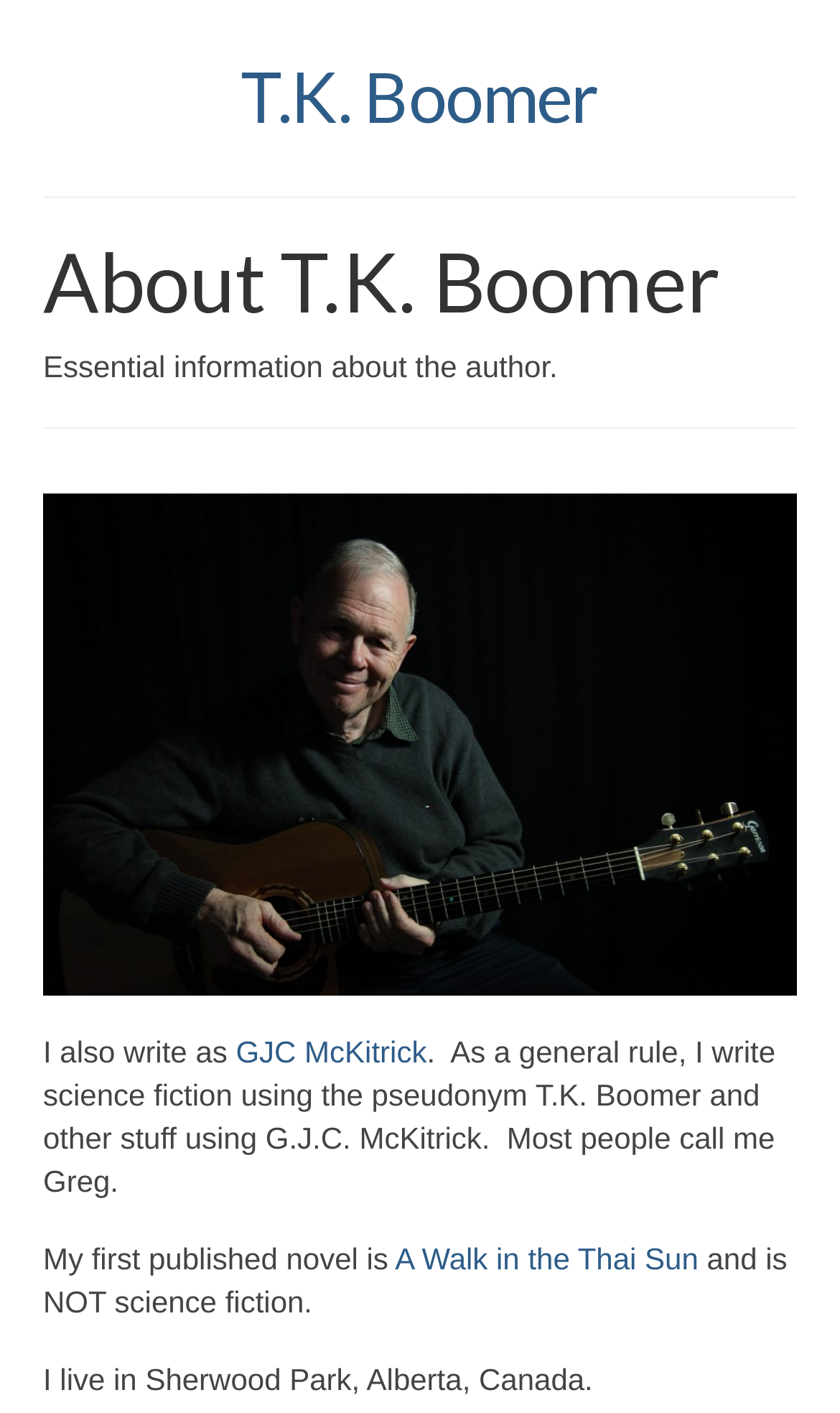What is the other name the author writes under?
Look at the screenshot and respond with one word or a short phrase.

GJC McKitrick